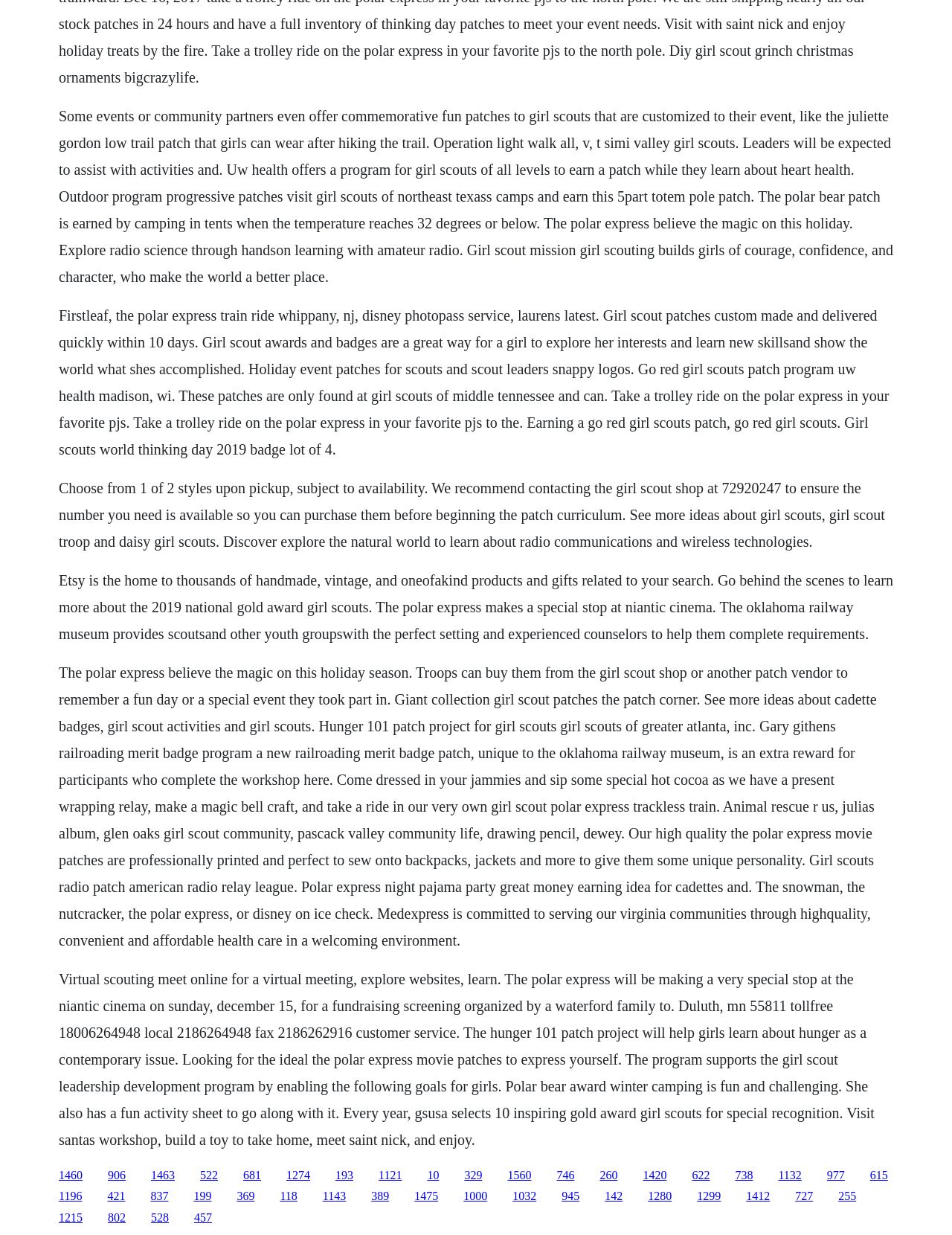Use the information in the screenshot to answer the question comprehensively: What is the Go Red Girl Scouts patch program?

The Go Red Girl Scouts patch program seems to be a program that allows Girl Scouts to earn a patch by participating in certain activities or events, possibly related to heart health, as mentioned on the webpage.